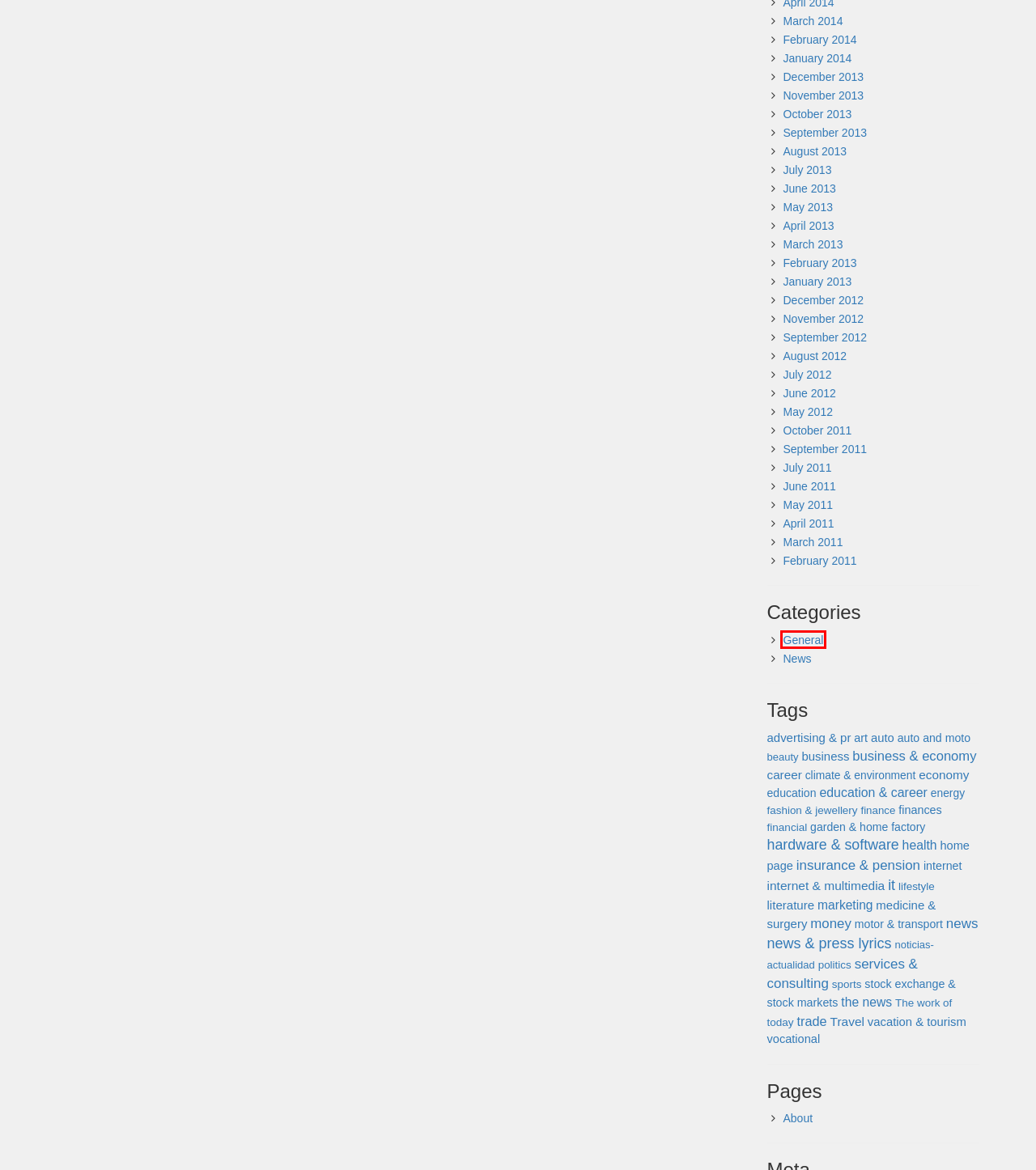Examine the screenshot of the webpage, which includes a red bounding box around an element. Choose the best matching webpage description for the page that will be displayed after clicking the element inside the red bounding box. Here are the candidates:
A. trade – All Financial Services
B. December 2013 – All Financial Services
C. February 2014 – All Financial Services
D. home page – All Financial Services
E. General – All Financial Services
F. May 2011 – All Financial Services
G. finance – All Financial Services
H. auto and moto – All Financial Services

E